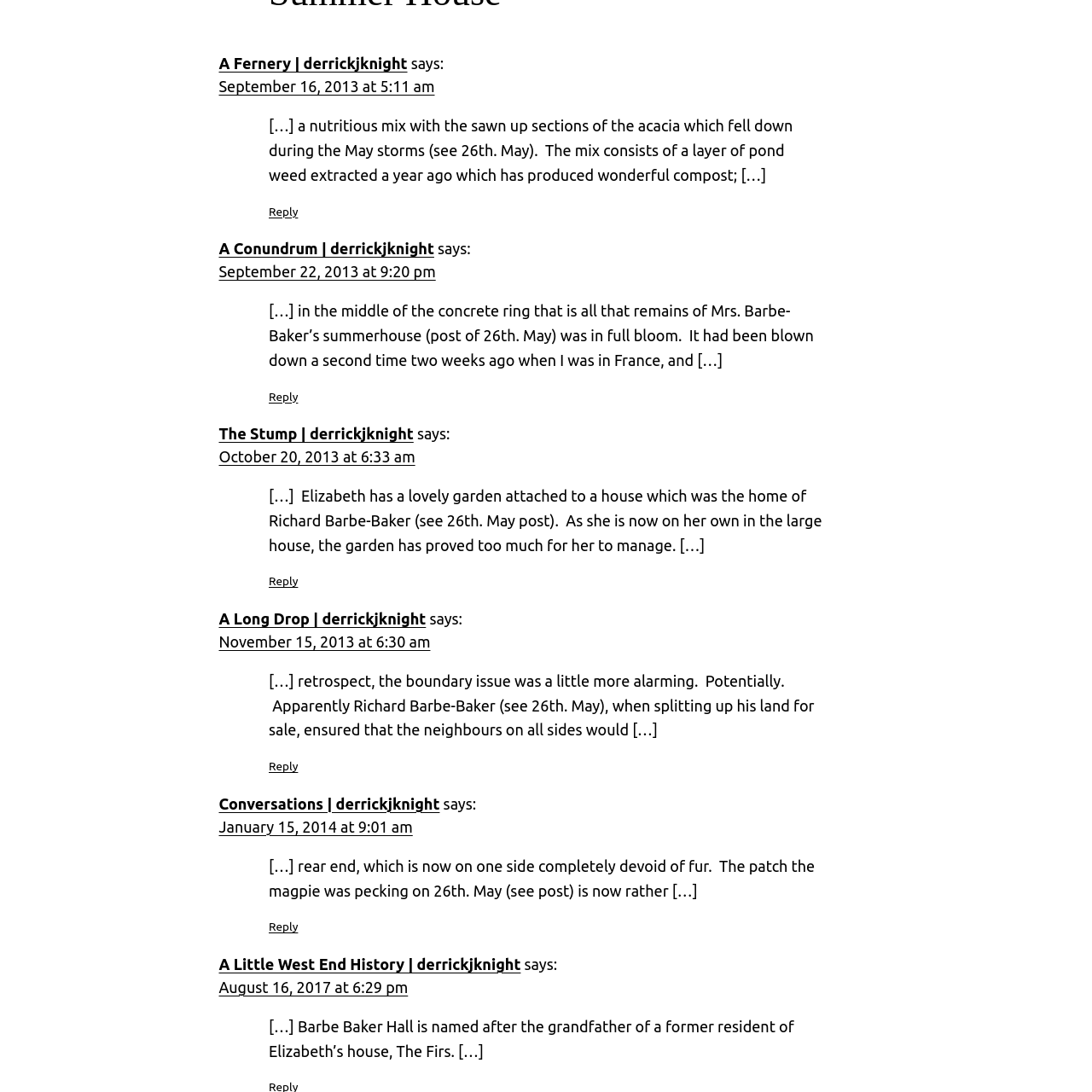Select the bounding box coordinates of the element I need to click to carry out the following instruction: "Read about The Stump".

[0.2, 0.389, 0.379, 0.405]